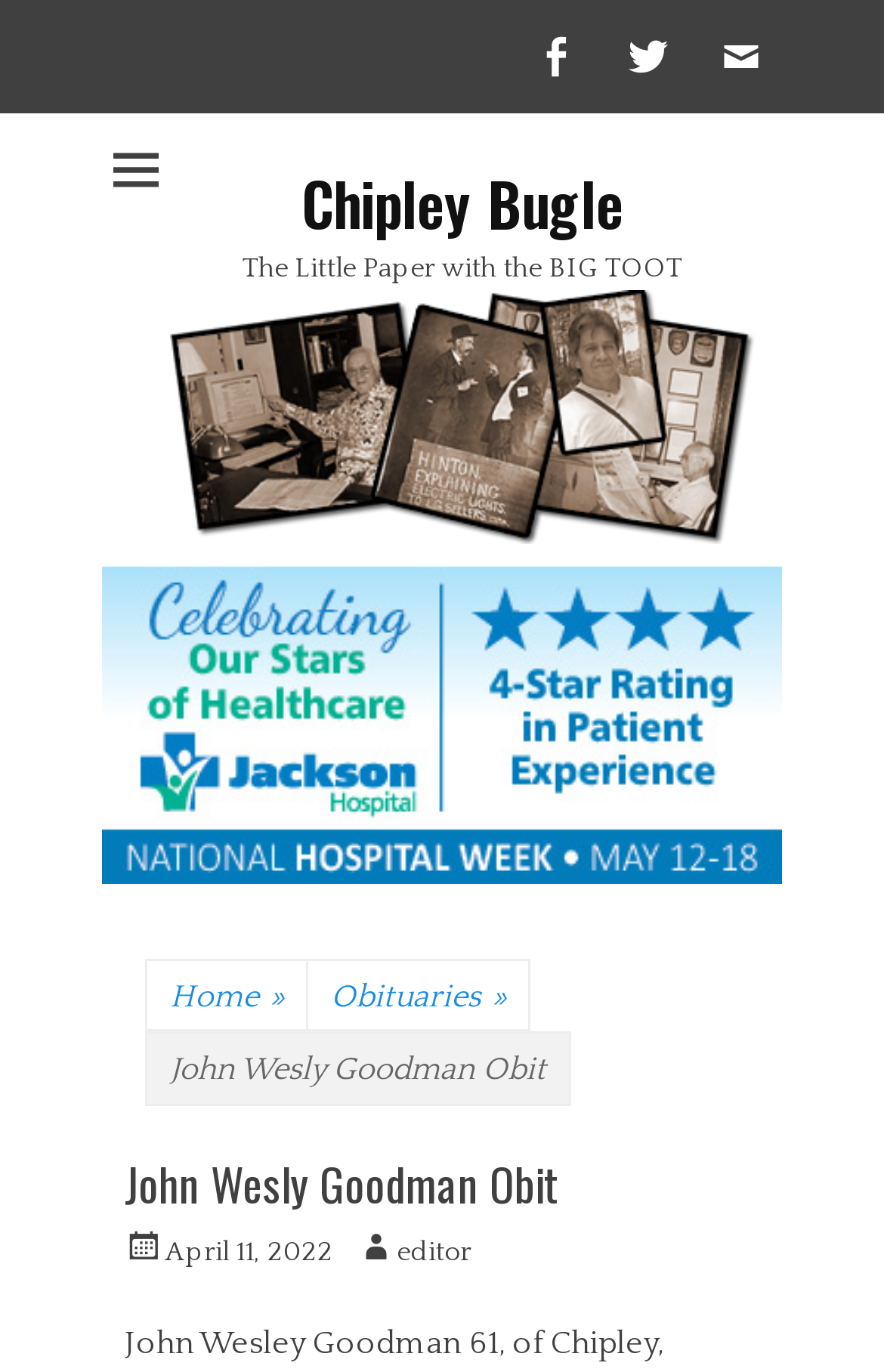Answer the question using only a single word or phrase: 
What is the date of the obituary posting?

April 11, 2022